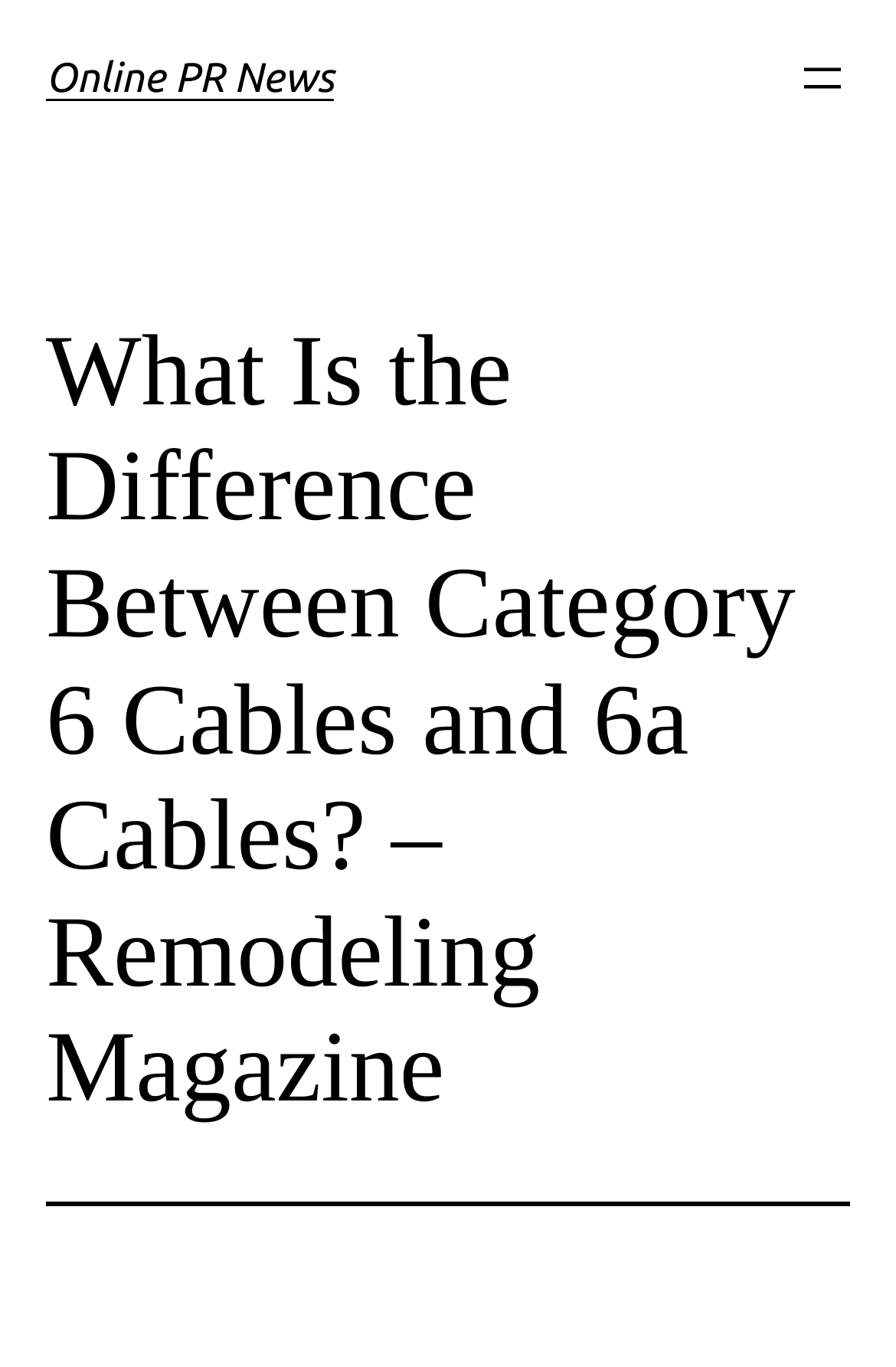Bounding box coordinates must be specified in the format (top-left x, top-left y, bottom-right x, bottom-right y). All values should be floating point numbers between 0 and 1. What are the bounding box coordinates of the UI element described as: aria-label="Open menu"

[0.887, 0.038, 0.949, 0.078]